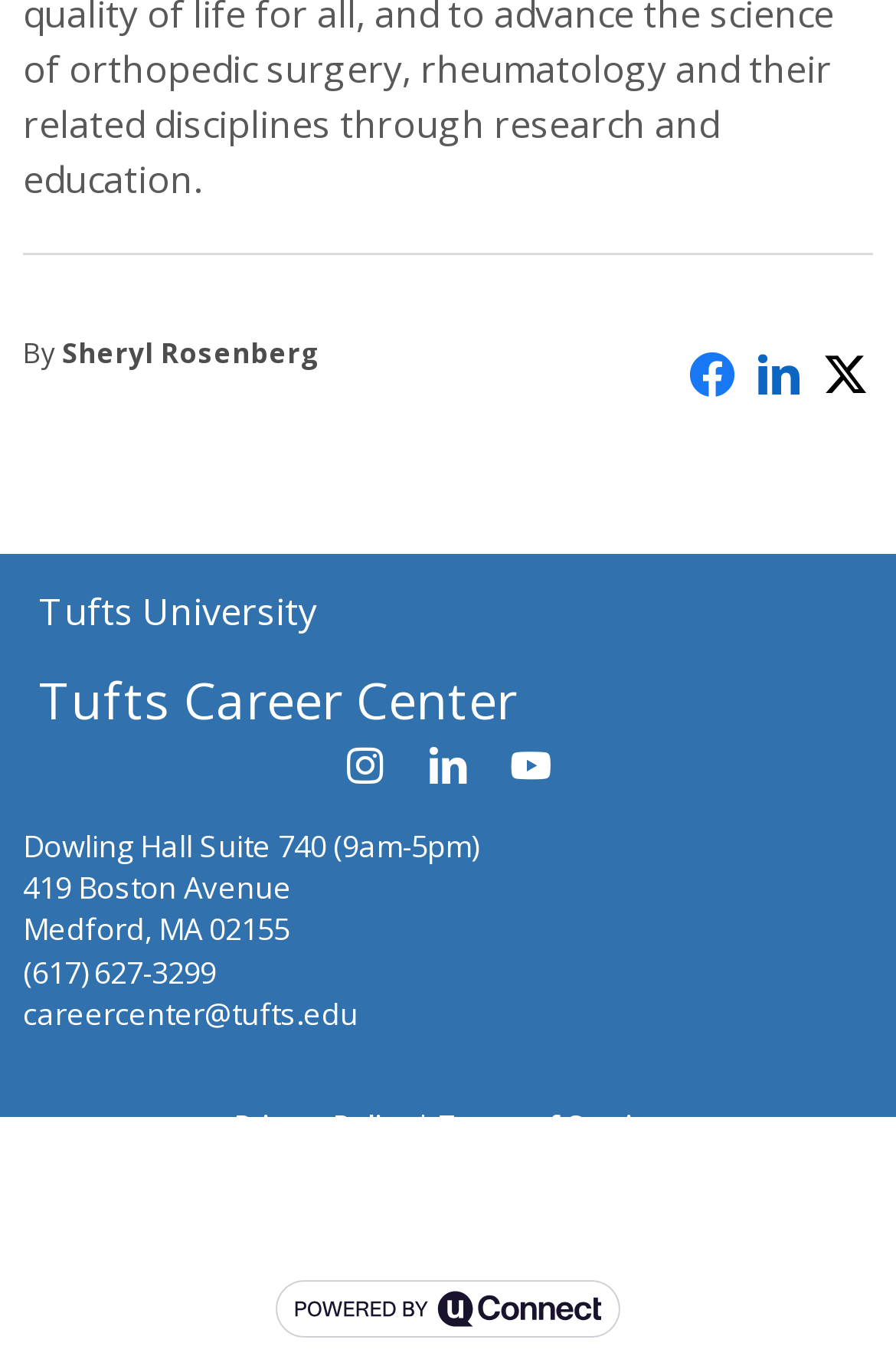Refer to the image and answer the question with as much detail as possible: What is the name of the university?

The answer can be found in the StaticText element with the text 'Tufts University' located at [0.044, 0.431, 0.354, 0.469]. This element is a child of the contentinfo element, which suggests it is part of the main content of the webpage.